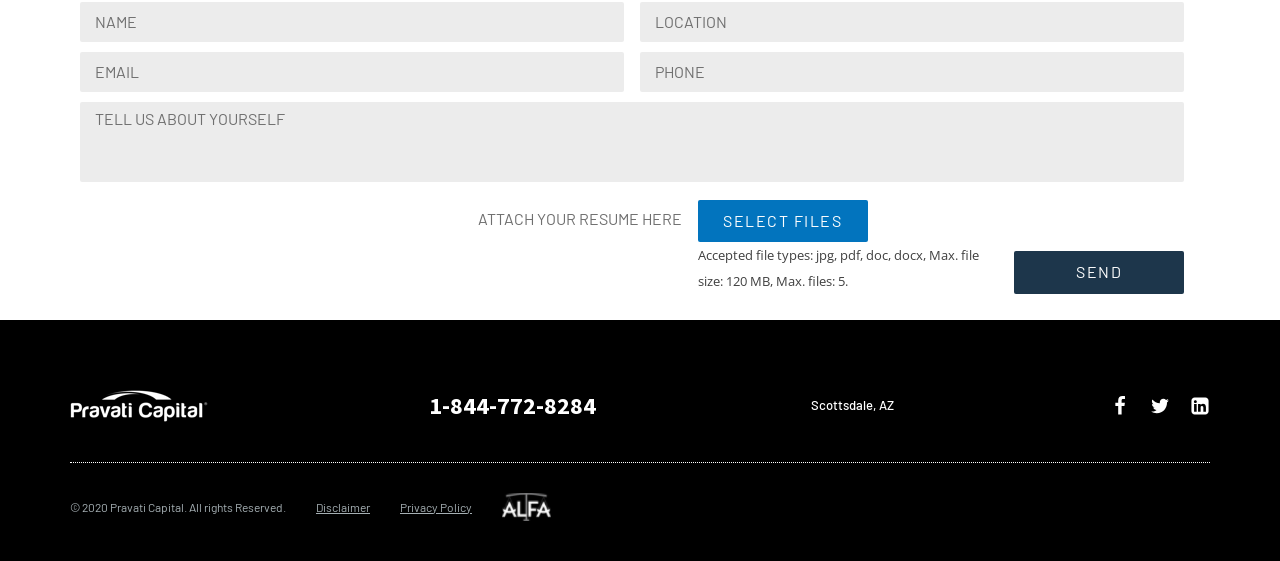Kindly provide the bounding box coordinates of the section you need to click on to fulfill the given instruction: "Send the form".

[0.792, 0.448, 0.925, 0.523]